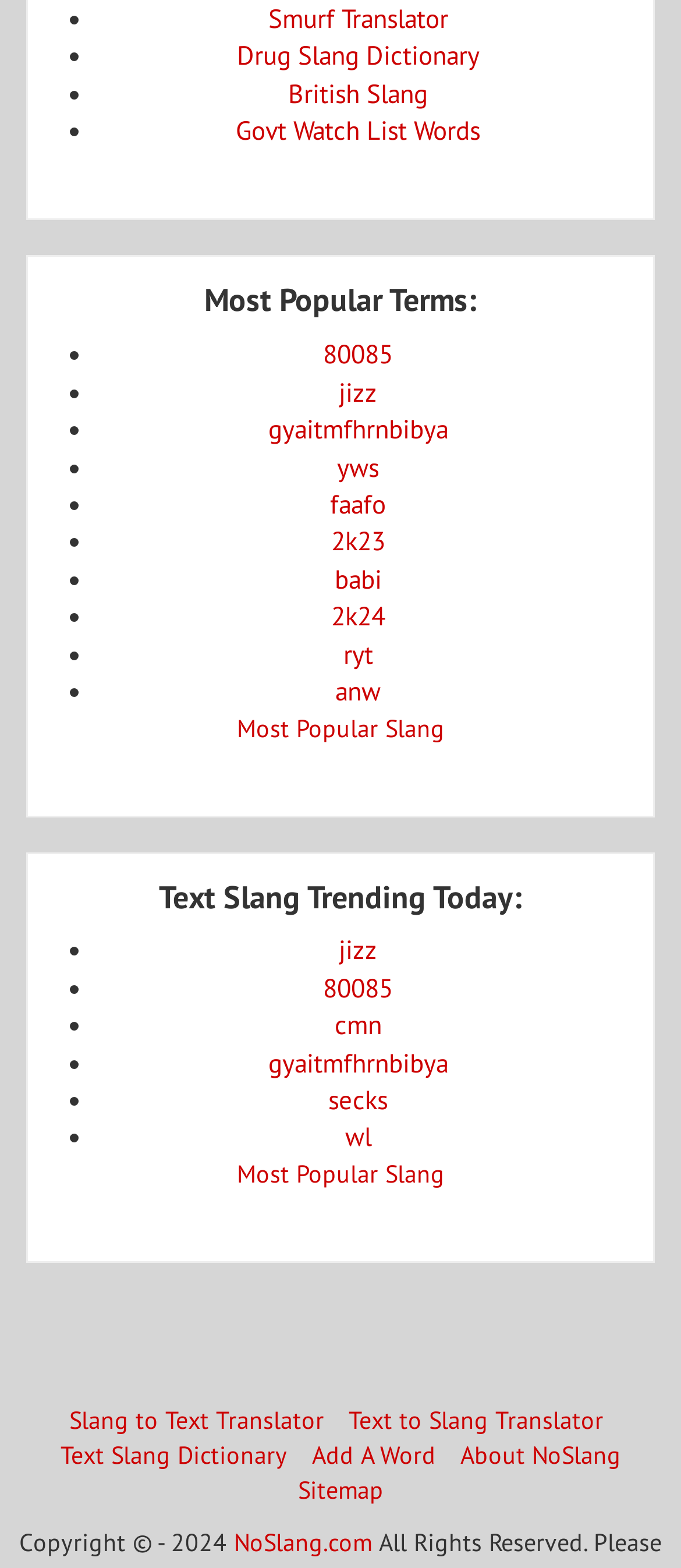Respond to the question below with a single word or phrase:
How many list markers are there on this webpage?

20